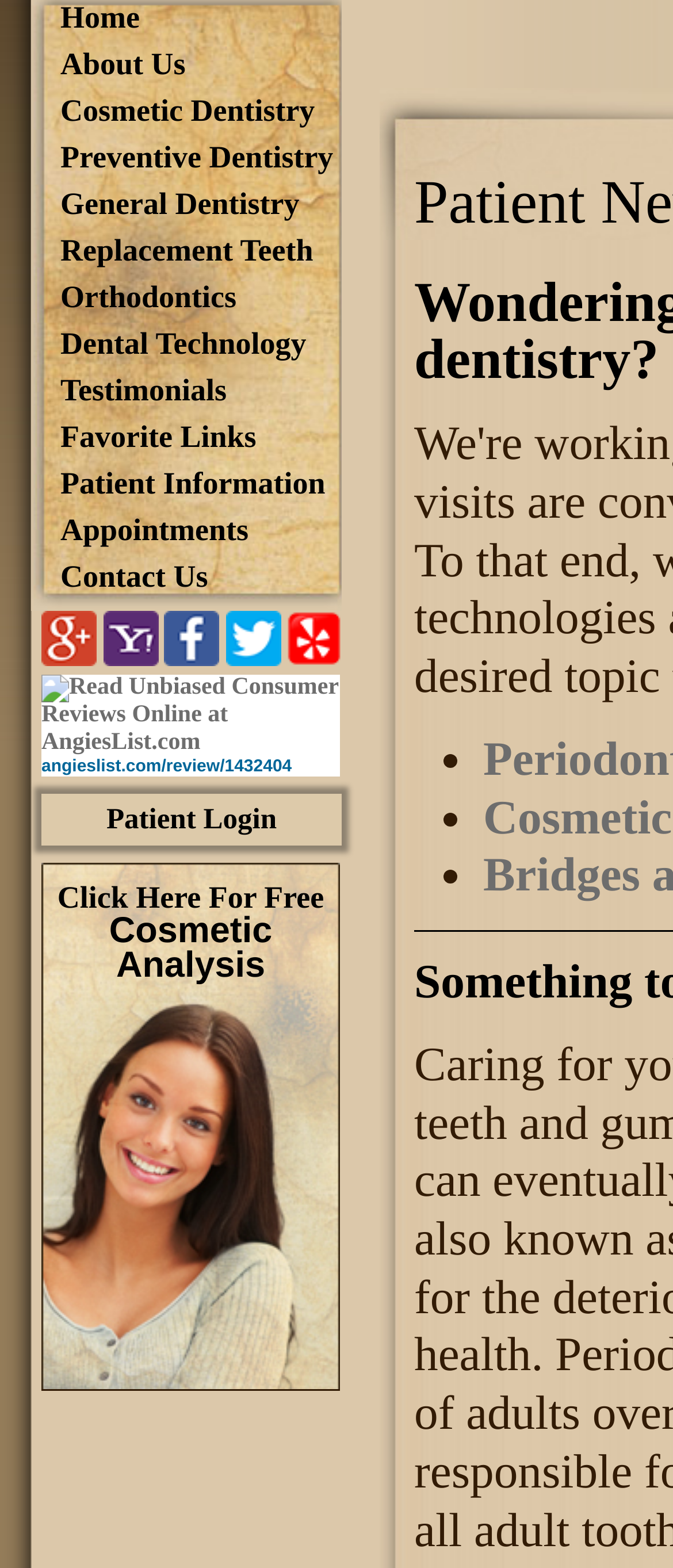Locate the UI element described by about us and provide its bounding box coordinates. Use the format (top-left x, top-left y, bottom-right x, bottom-right y) with all values as floating point numbers between 0 and 1.

[0.09, 0.026, 0.508, 0.056]